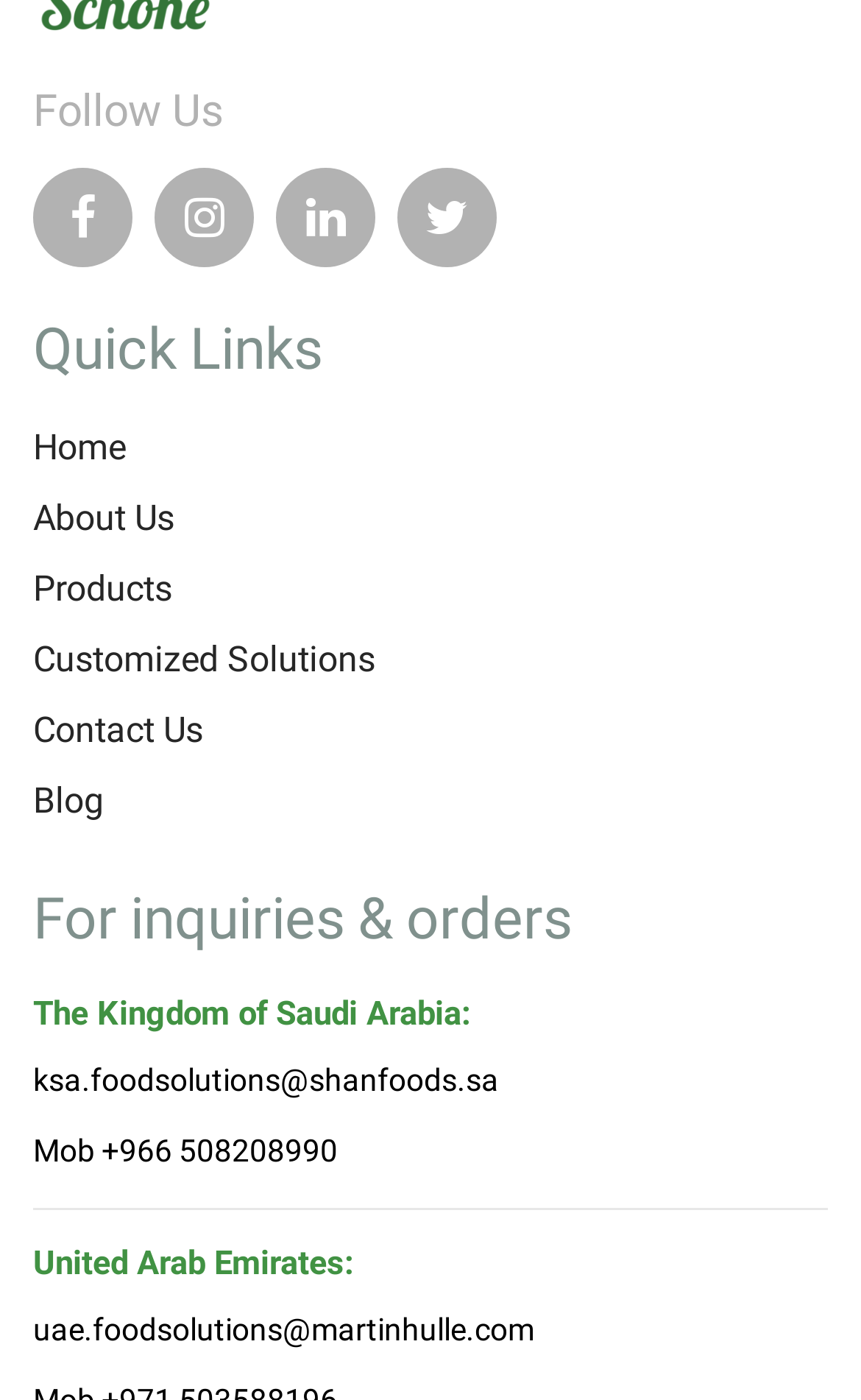What is the country mentioned in the 'For inquiries & orders' section?
Analyze the image and deliver a detailed answer to the question.

The country mentioned in the 'For inquiries & orders' section is Saudi Arabia, which can be inferred from the text 'The Kingdom of Saudi Arabia:' in this section.